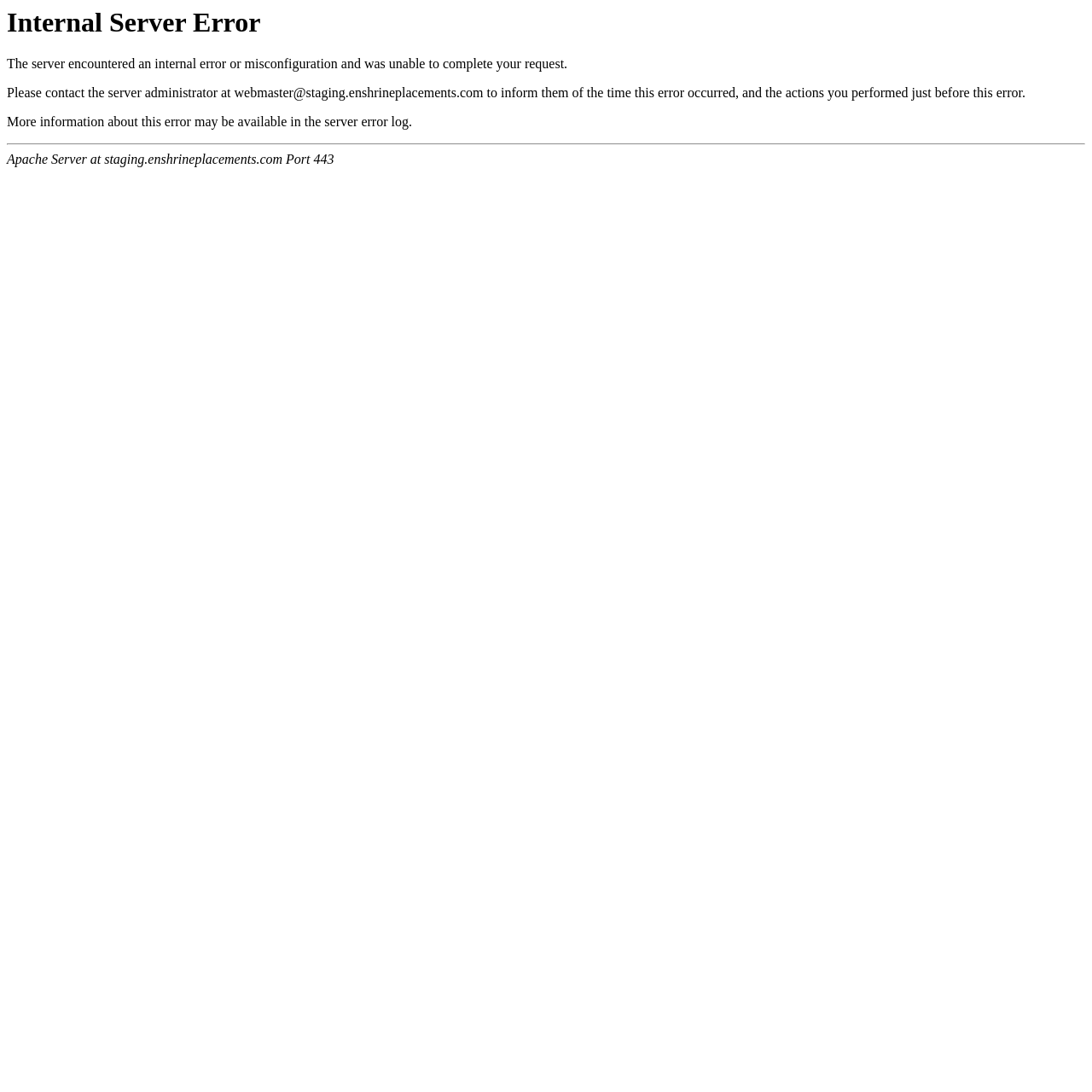Please provide a comprehensive answer to the question below using the information from the image: What is the server software used?

The webpage displays the server information at the bottom, which indicates that the Apache Server is used at staging.enshrineplacements.com Port 443.